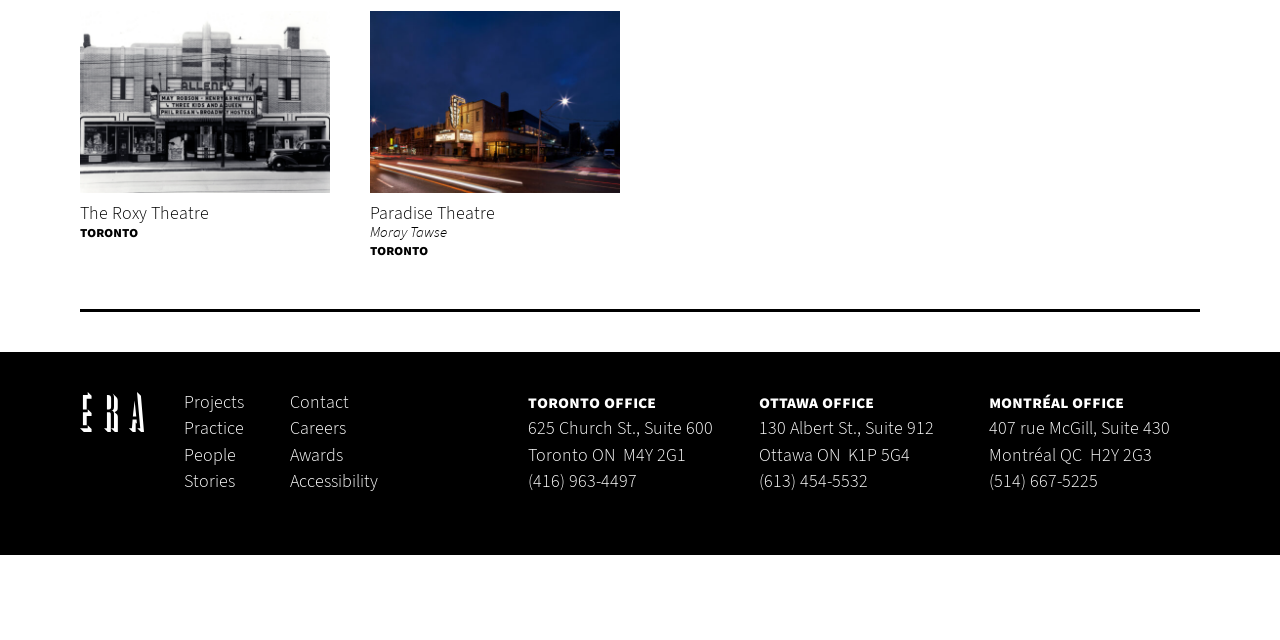Using the provided element description "(613) 454-5532", determine the bounding box coordinates of the UI element.

[0.593, 0.733, 0.678, 0.772]